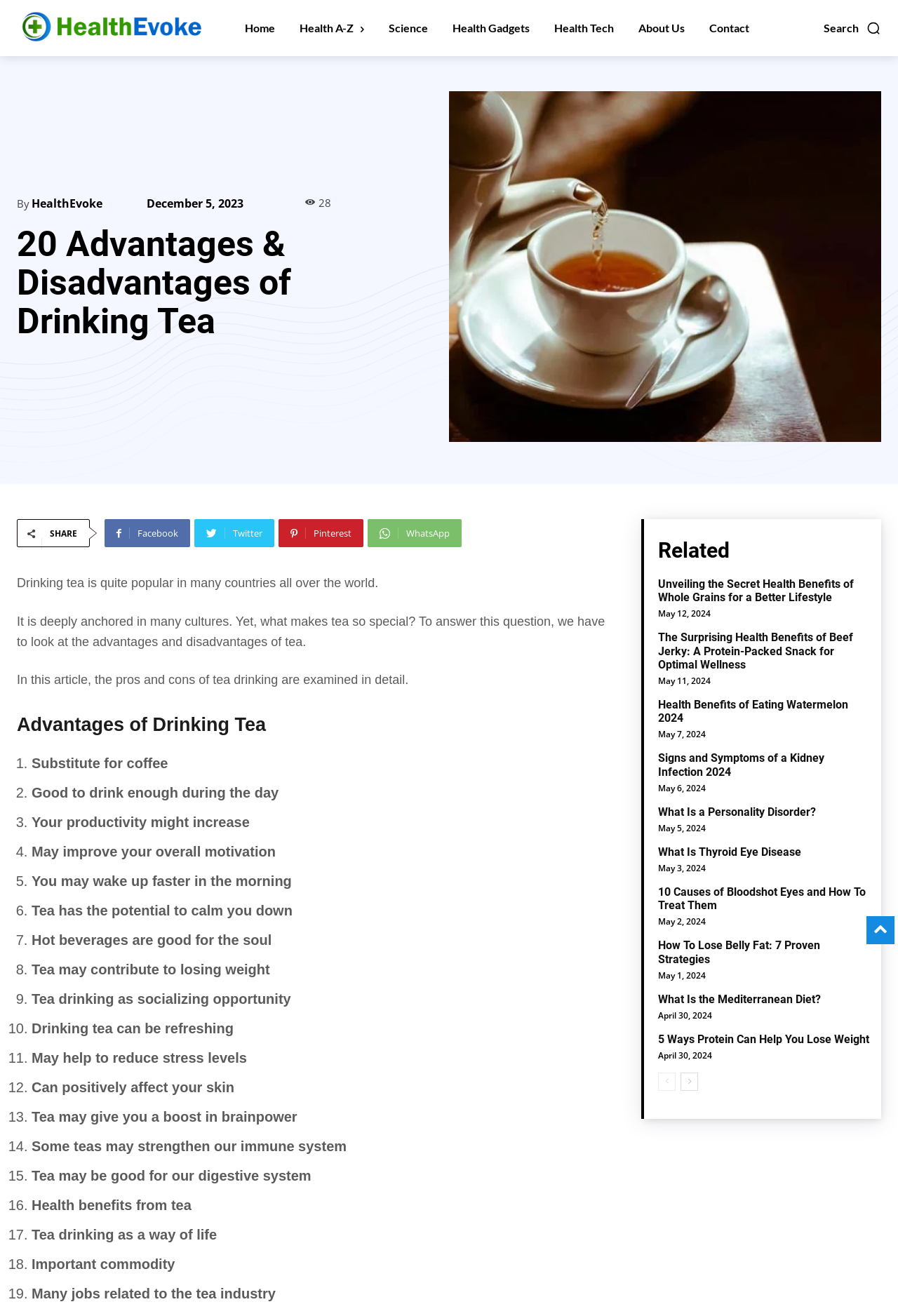Locate the bounding box coordinates of the element to click to perform the following action: 'Read the article 'Unveiling the Secret Health Benefits of Whole Grains for a Better Lifestyle''. The coordinates should be given as four float values between 0 and 1, in the form of [left, top, right, bottom].

[0.733, 0.439, 0.951, 0.459]